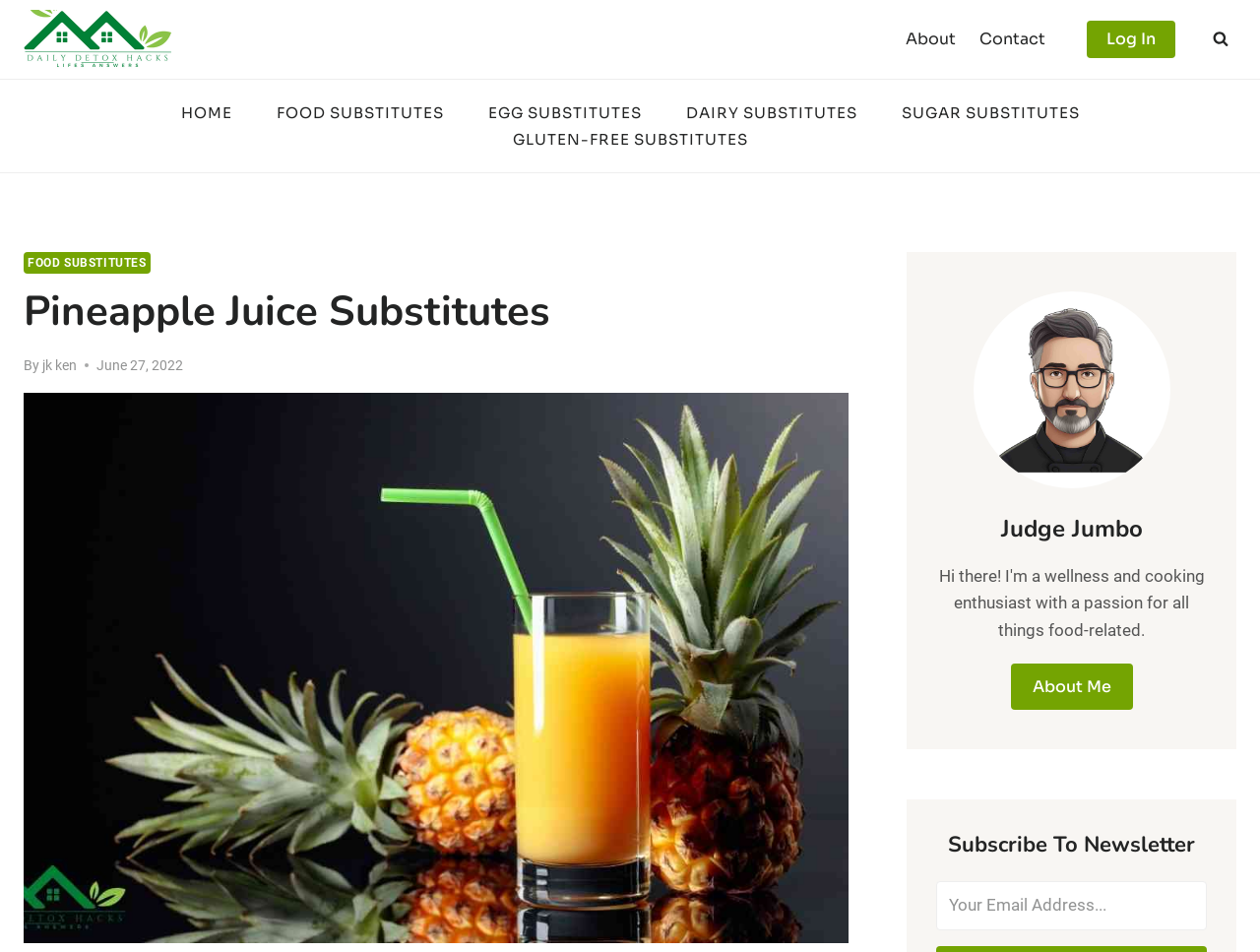Please locate and retrieve the main header text of the webpage.

Pineapple Juice Substitutes